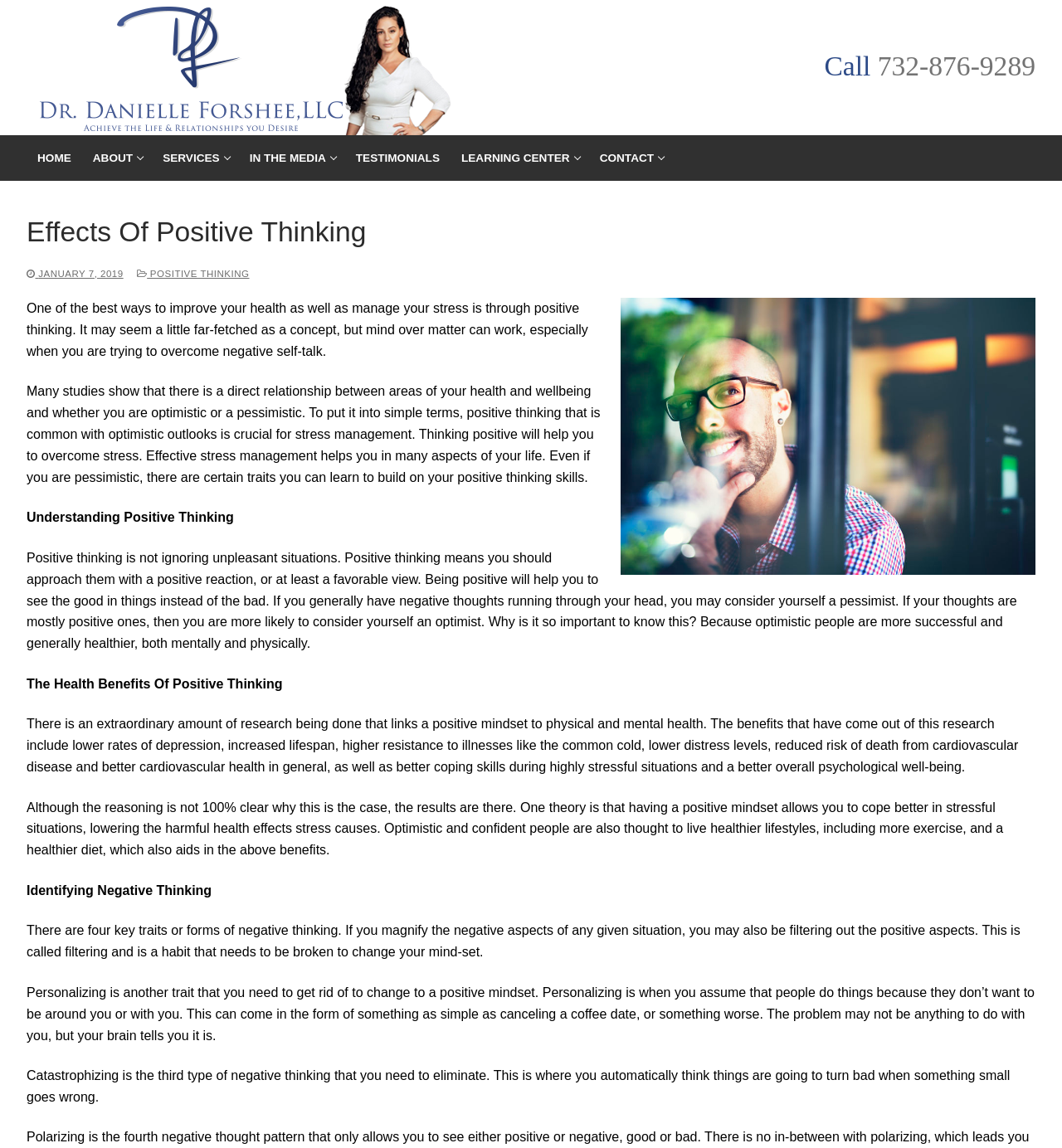What is catastrophizing?
Using the picture, provide a one-word or short phrase answer.

Thinking things will turn bad when something small goes wrong